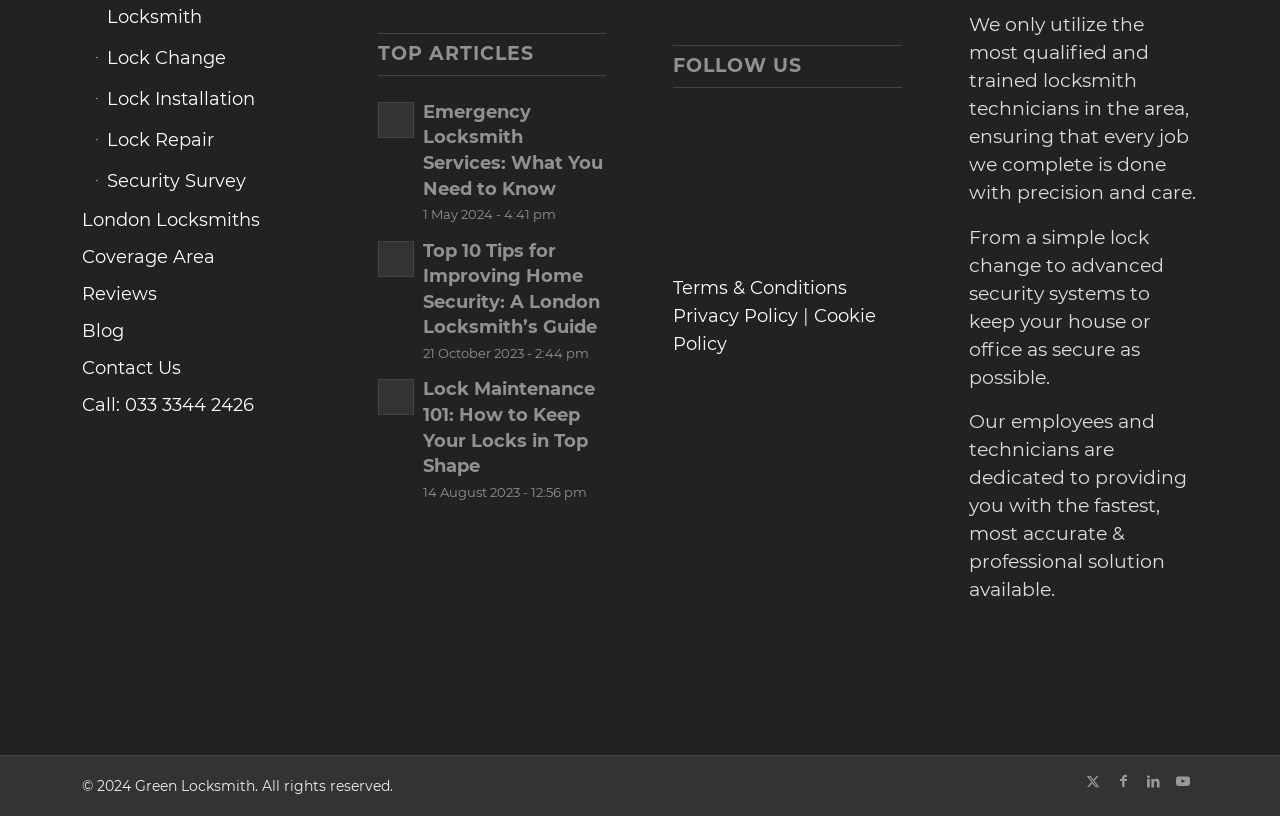Could you provide the bounding box coordinates for the portion of the screen to click to complete this instruction: "Follow on Twitter"?

[0.842, 0.938, 0.866, 0.975]